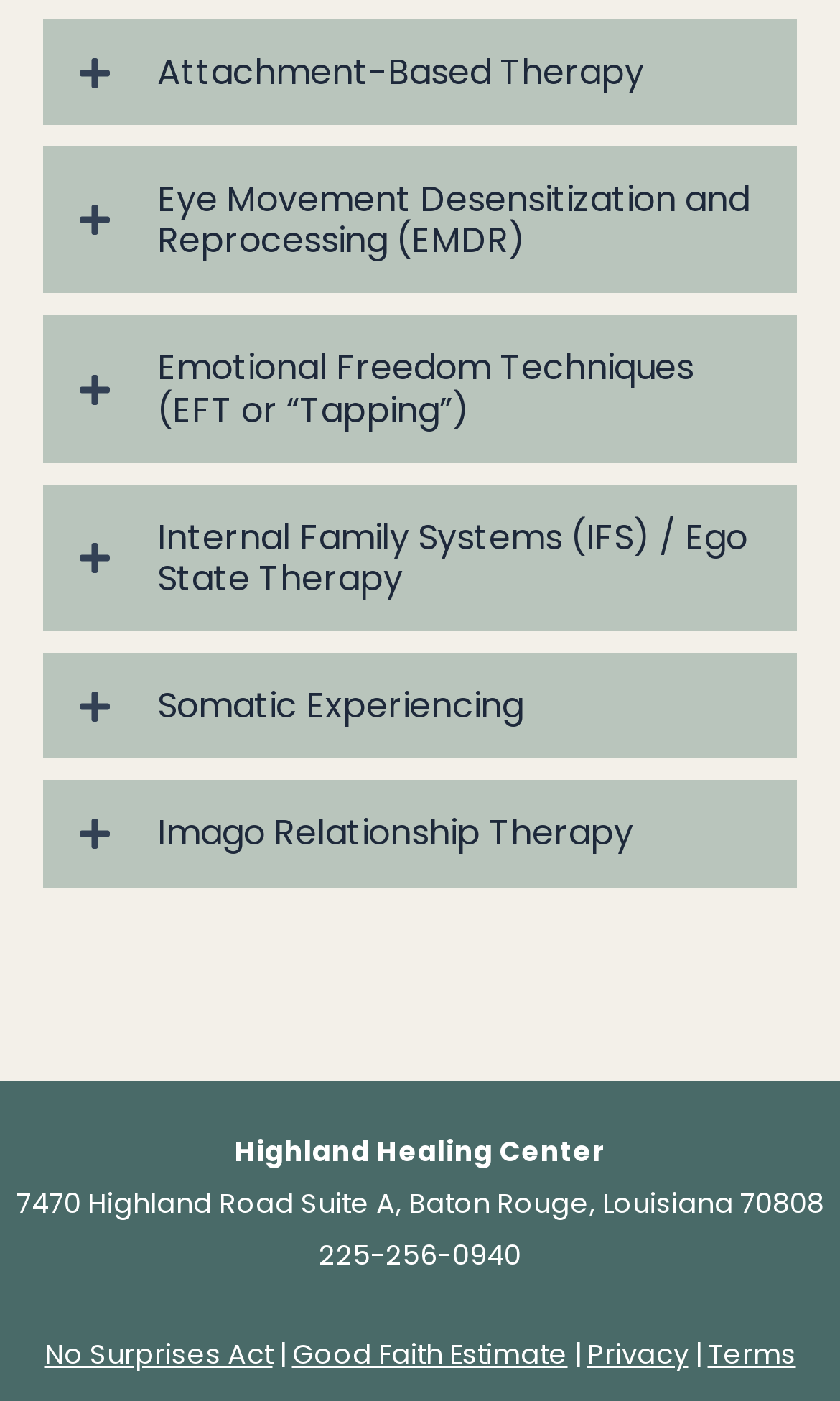Indicate the bounding box coordinates of the clickable region to achieve the following instruction: "Click Good Faith Estimate link."

[0.347, 0.954, 0.676, 0.98]